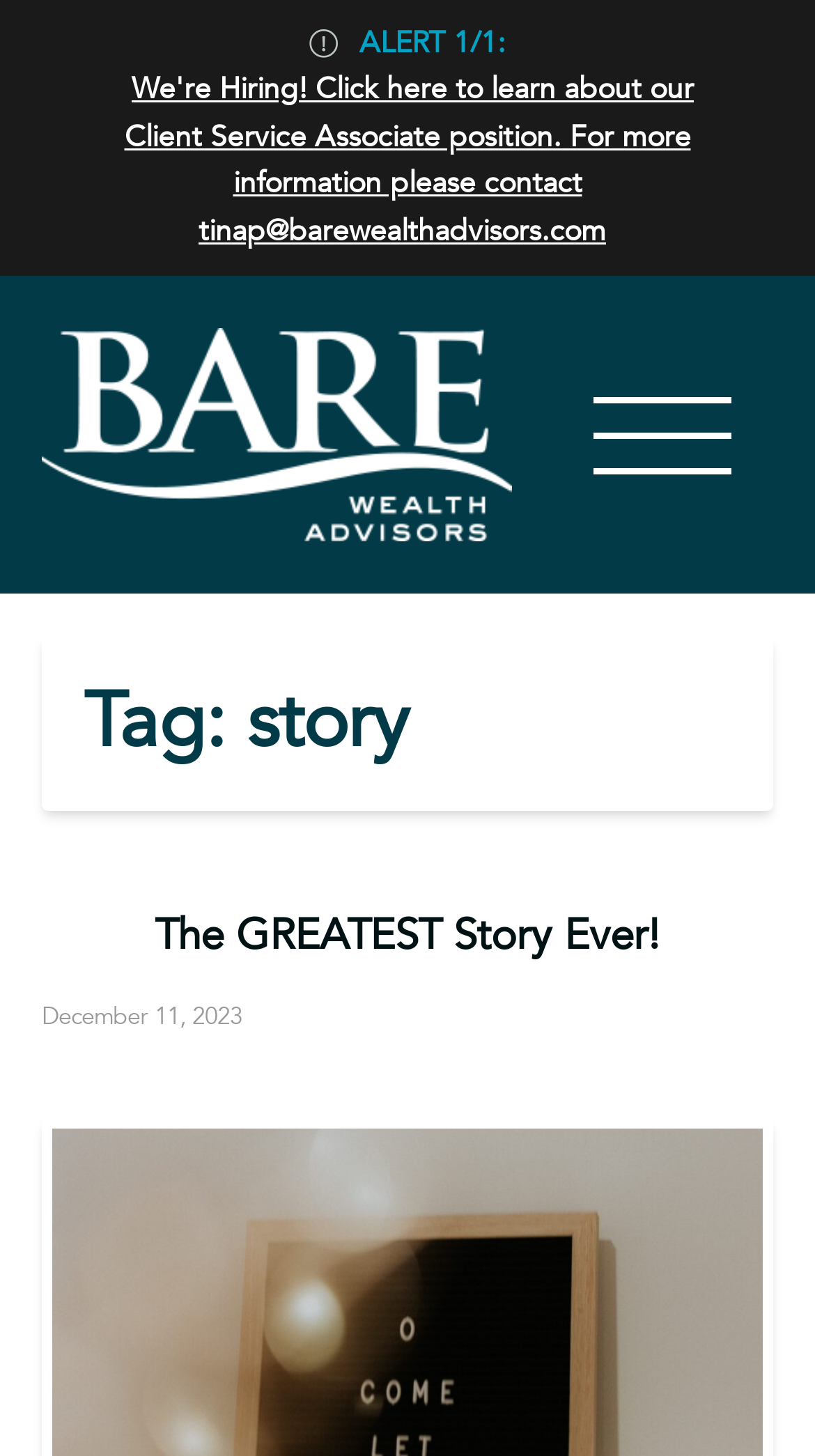Please provide a comprehensive answer to the question based on the screenshot: What is the contact email for job inquiries?

The answer can be found by looking at the link 'We're Hiring! Click here to learn about our Client Service Associate position.' which mentions the contact email 'tinap@barewealthadvisors.com' for more information about the job position.